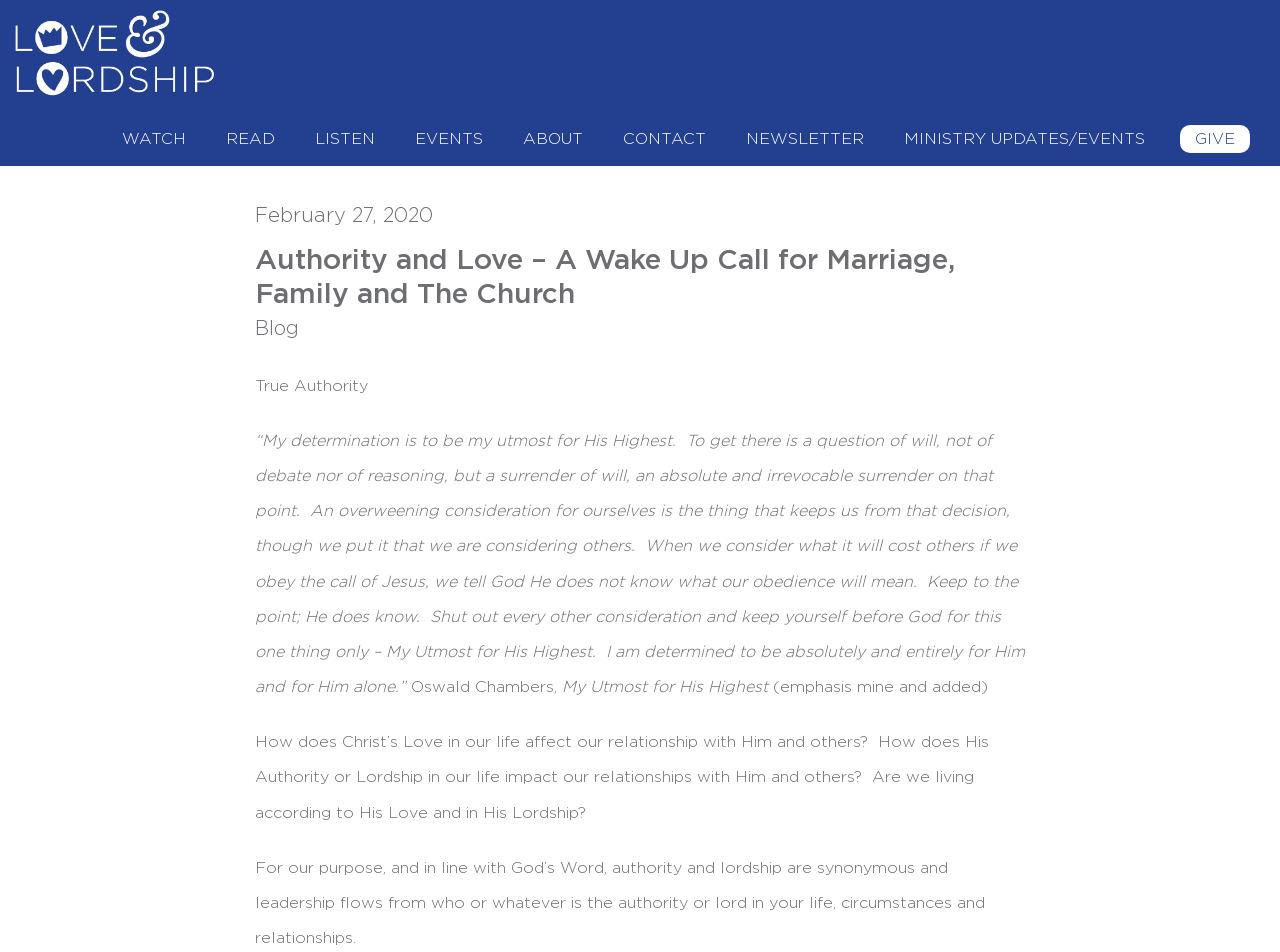Please identify the bounding box coordinates of the element I should click to complete this instruction: 'Follow Us'. The coordinates should be given as four float numbers between 0 and 1, like this: [left, top, right, bottom].

None